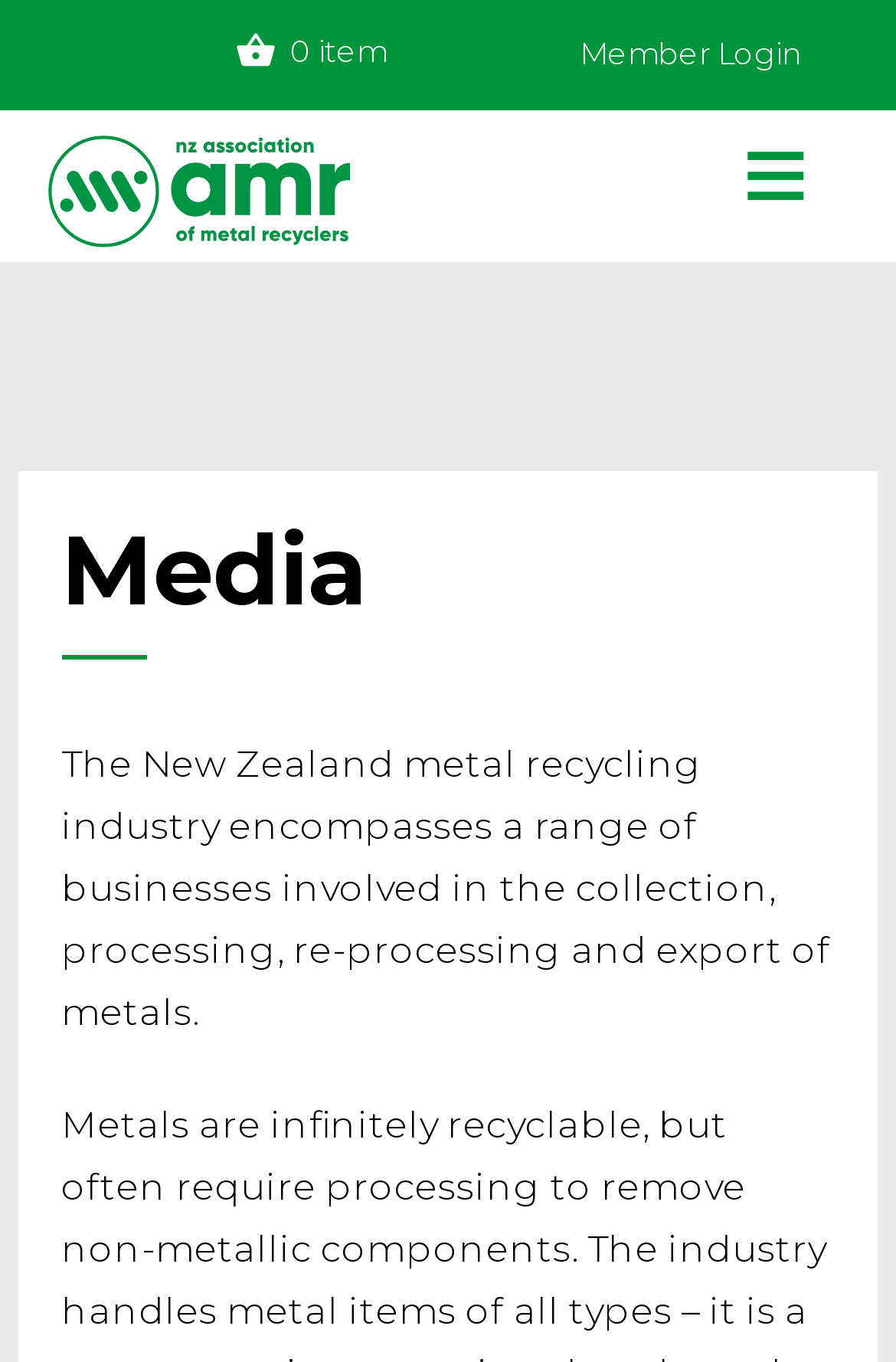Determine the bounding box coordinates for the HTML element mentioned in the following description: "Constant “Unplayable Connection”". The coordinates should be a list of four floats ranging from 0 to 1, represented as [left, top, right, bottom].

None